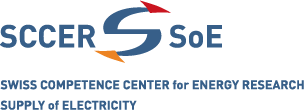Give a concise answer of one word or phrase to the question: 
What is the focus of SCCER?

Supply of Electricity